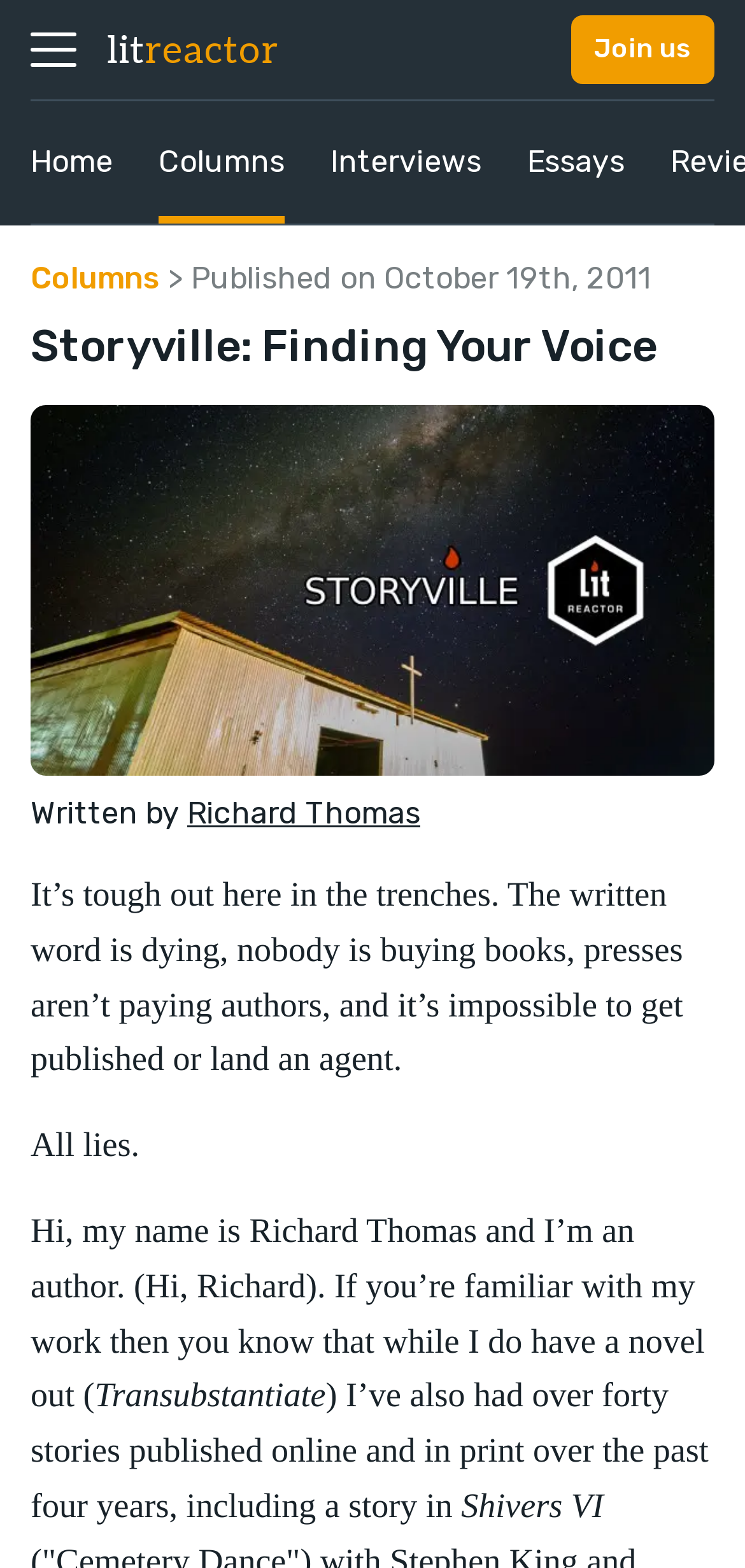Indicate the bounding box coordinates of the element that must be clicked to execute the instruction: "View the 'Interviews' page". The coordinates should be given as four float numbers between 0 and 1, i.e., [left, top, right, bottom].

[0.444, 0.065, 0.646, 0.143]